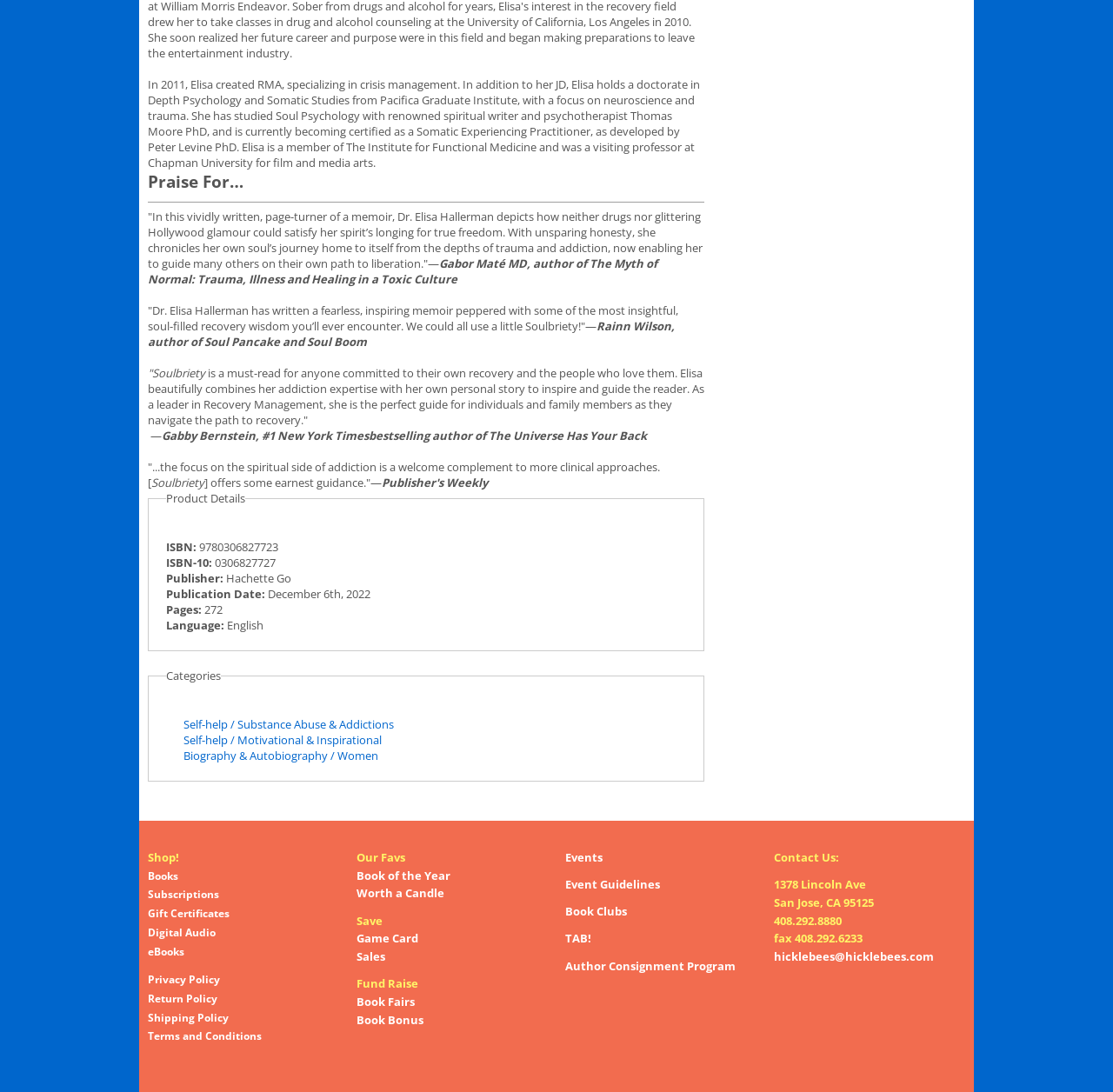What is the publication date of the book?
Please respond to the question with a detailed and well-explained answer.

The publication date of the book can be found in the 'Product Details' section, where it is listed as 'December 6th, 2022'.